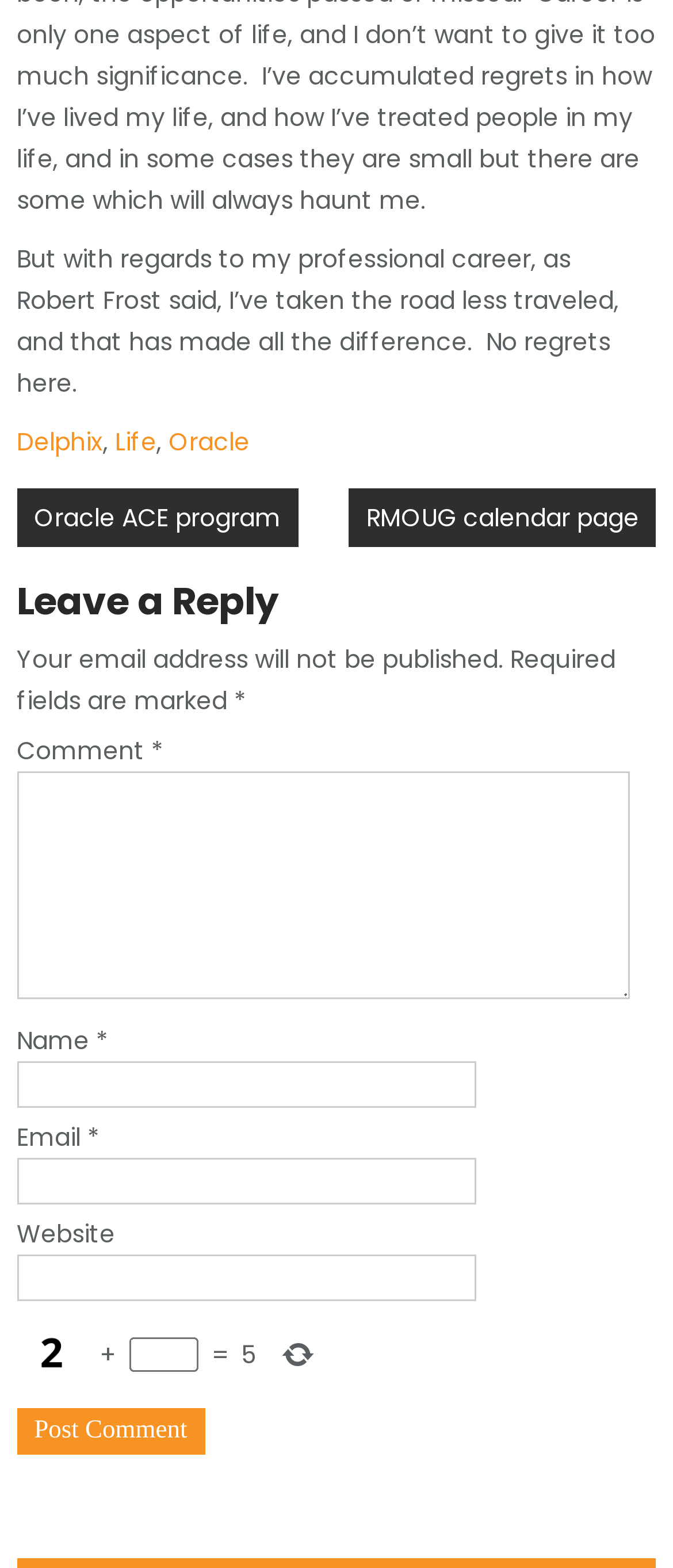What is the purpose of the image captcha?
Using the image, give a concise answer in the form of a single word or short phrase.

To verify you are not a robot